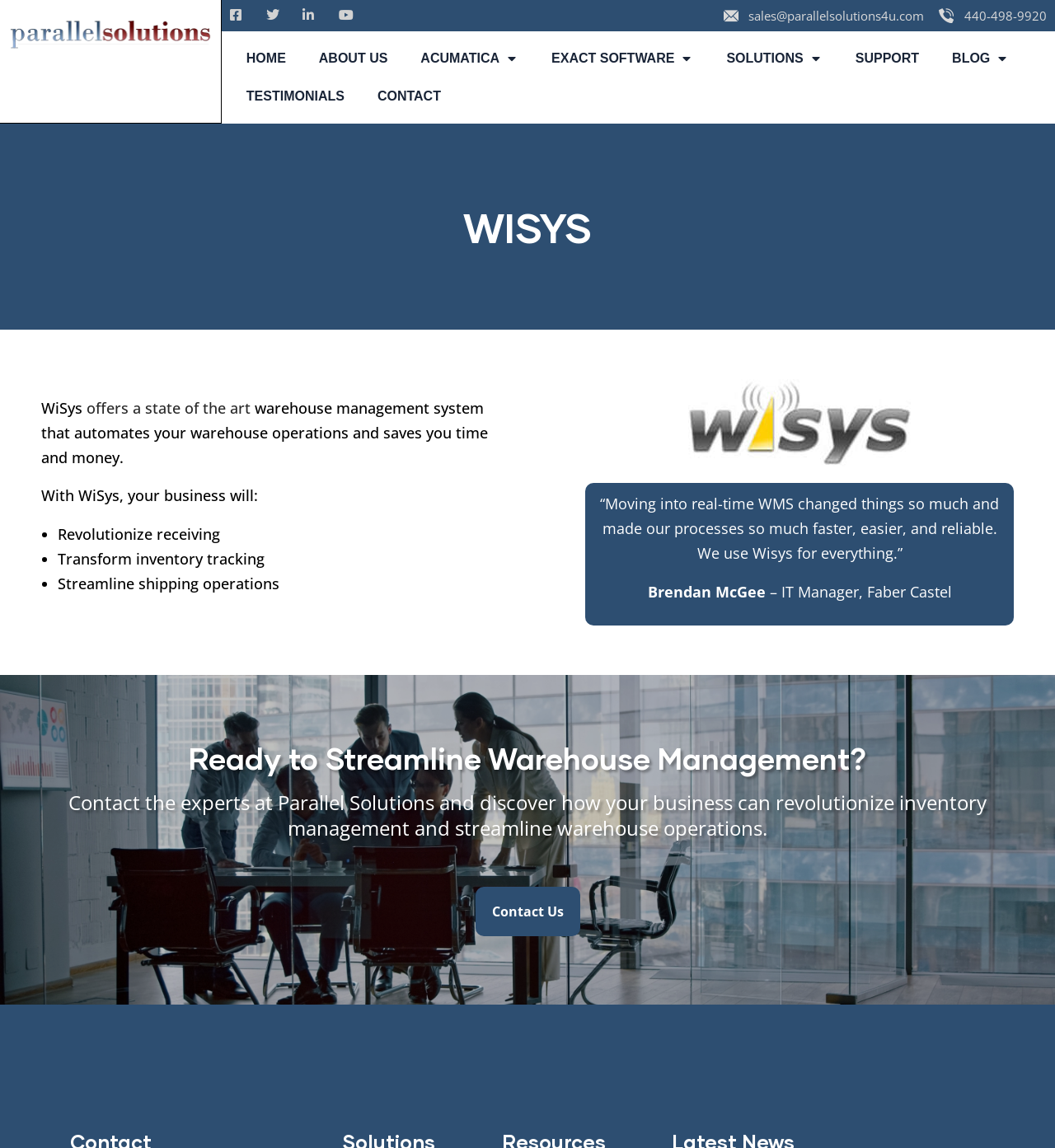Determine the bounding box coordinates of the area to click in order to meet this instruction: "Read testimonials from satisfied customers".

[0.218, 0.067, 0.342, 0.101]